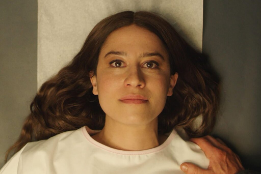What is the woman wearing?
Based on the screenshot, provide your answer in one word or phrase.

Medical gown